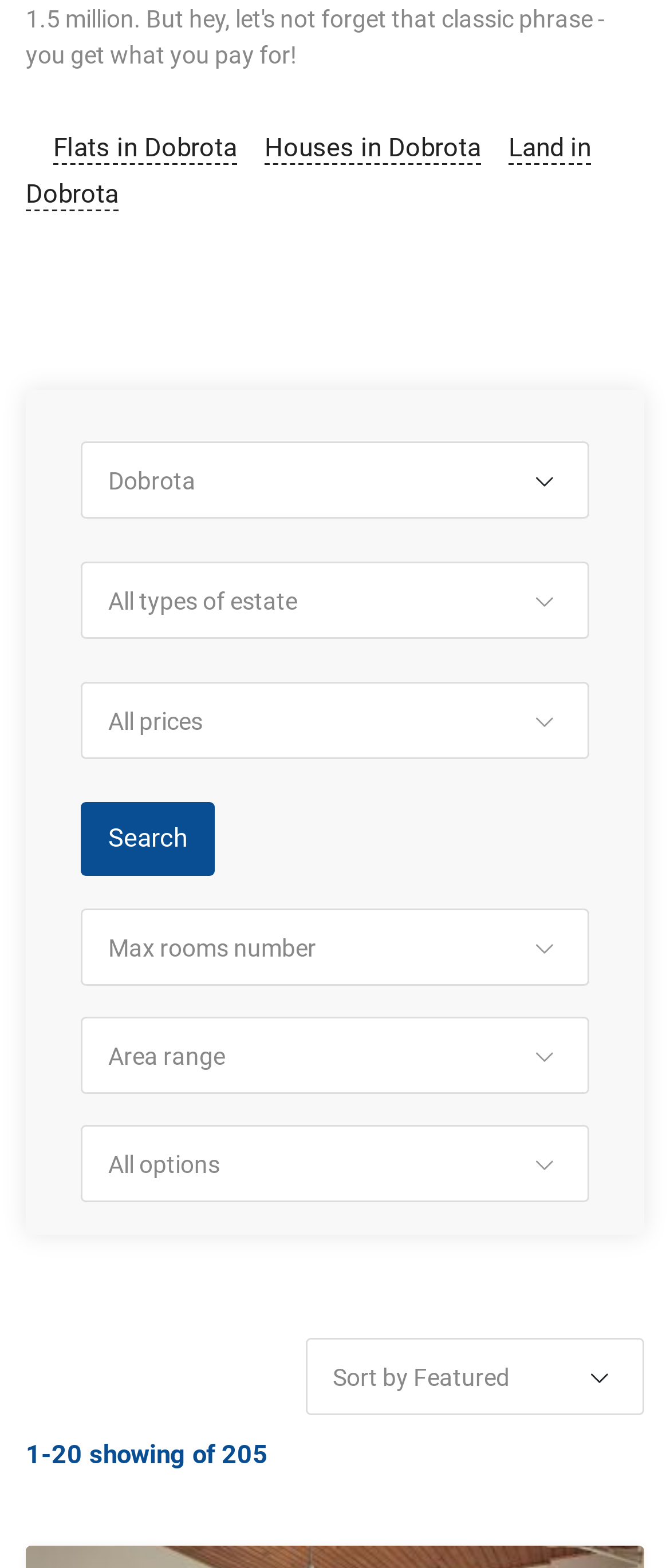How many options are available for sorting?
Refer to the image and provide a one-word or short phrase answer.

One